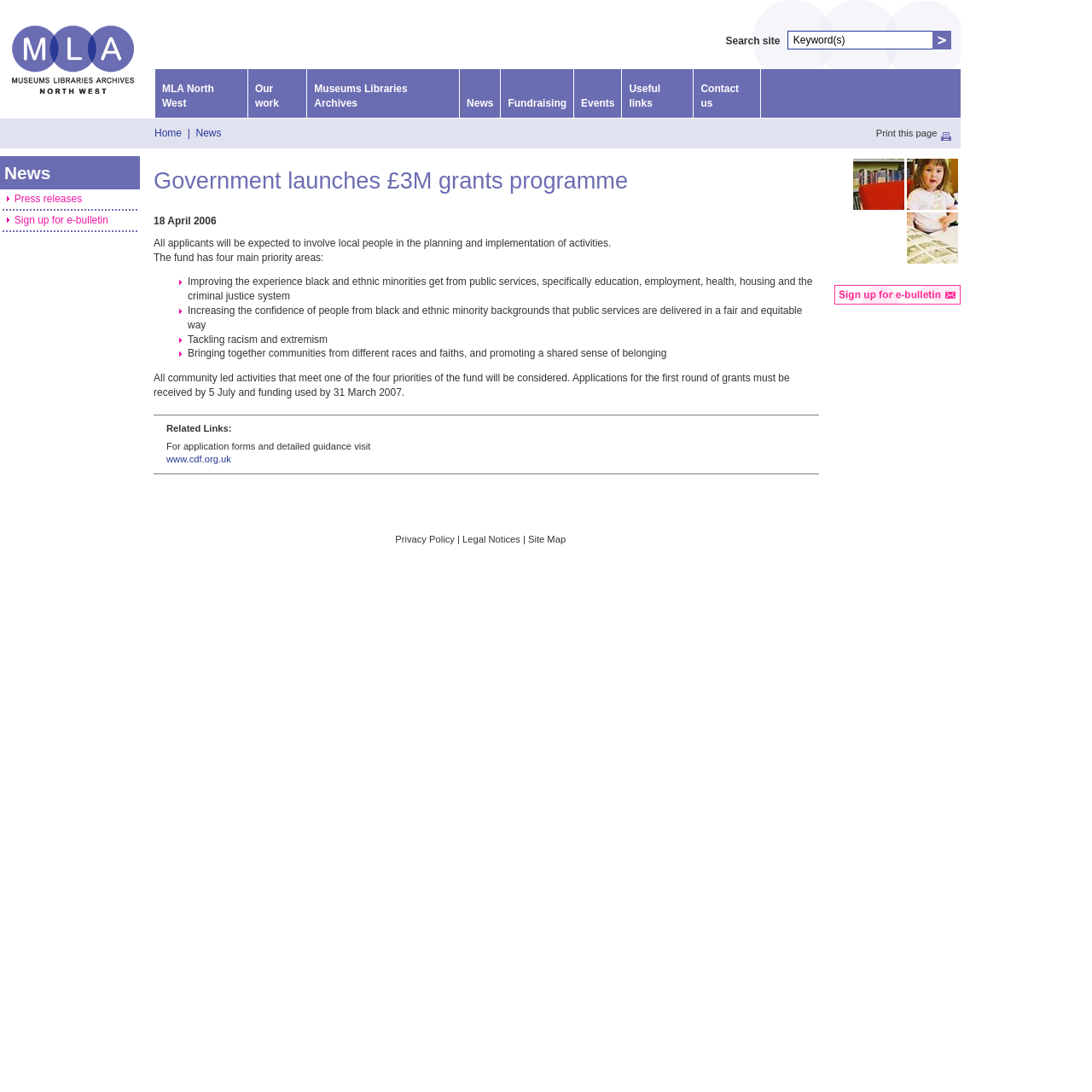Pinpoint the bounding box coordinates of the element that must be clicked to accomplish the following instruction: "Print this page". The coordinates should be in the format of four float numbers between 0 and 1, i.e., [left, top, right, bottom].

[0.802, 0.117, 0.875, 0.126]